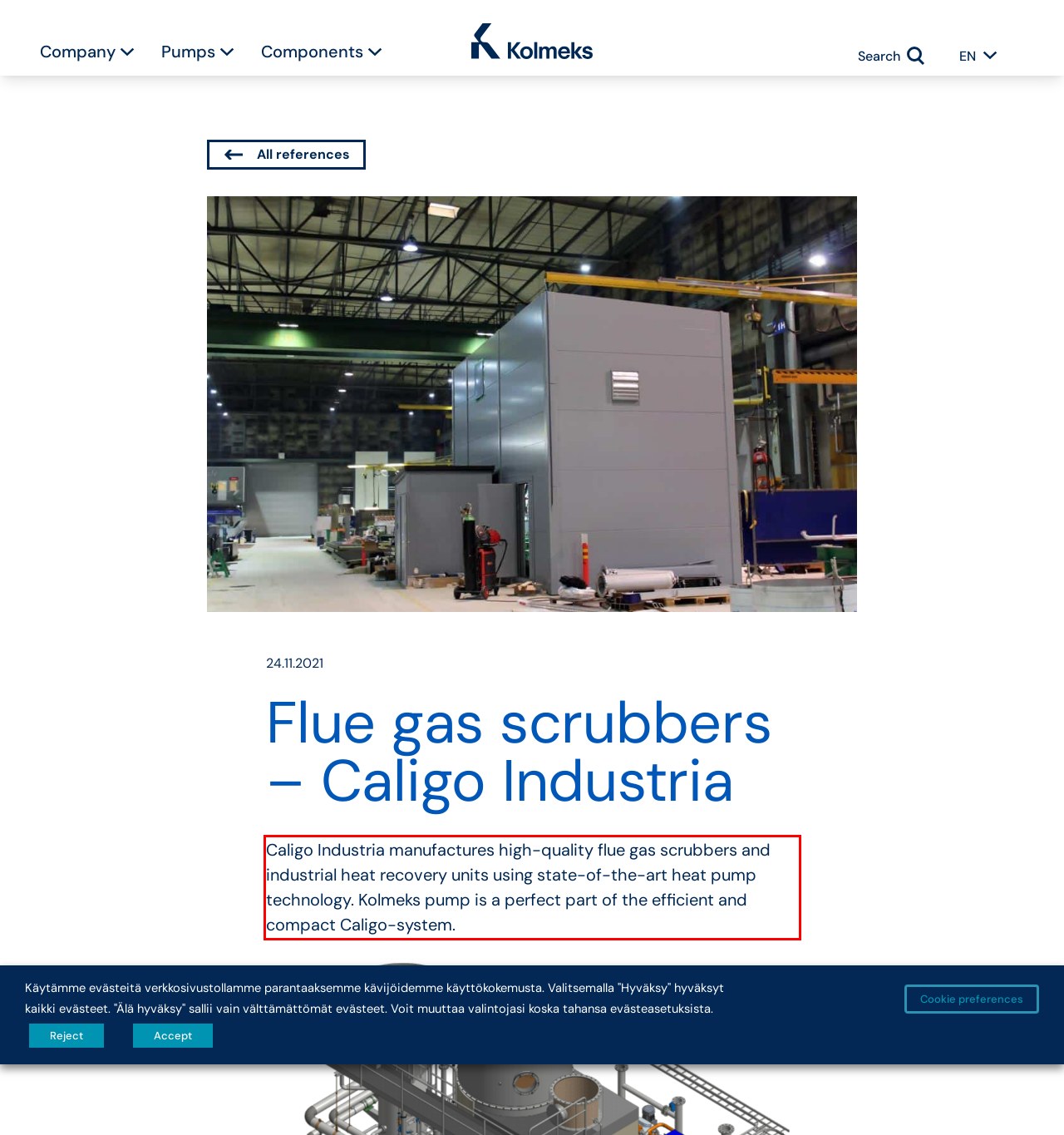Using the provided webpage screenshot, recognize the text content in the area marked by the red bounding box.

Caligo Industria manufactures high-quality flue gas scrubbers and industrial heat recovery units using state-of-the-art heat pump technology. Kolmeks pump is a perfect part of the efficient and compact Caligo-system.